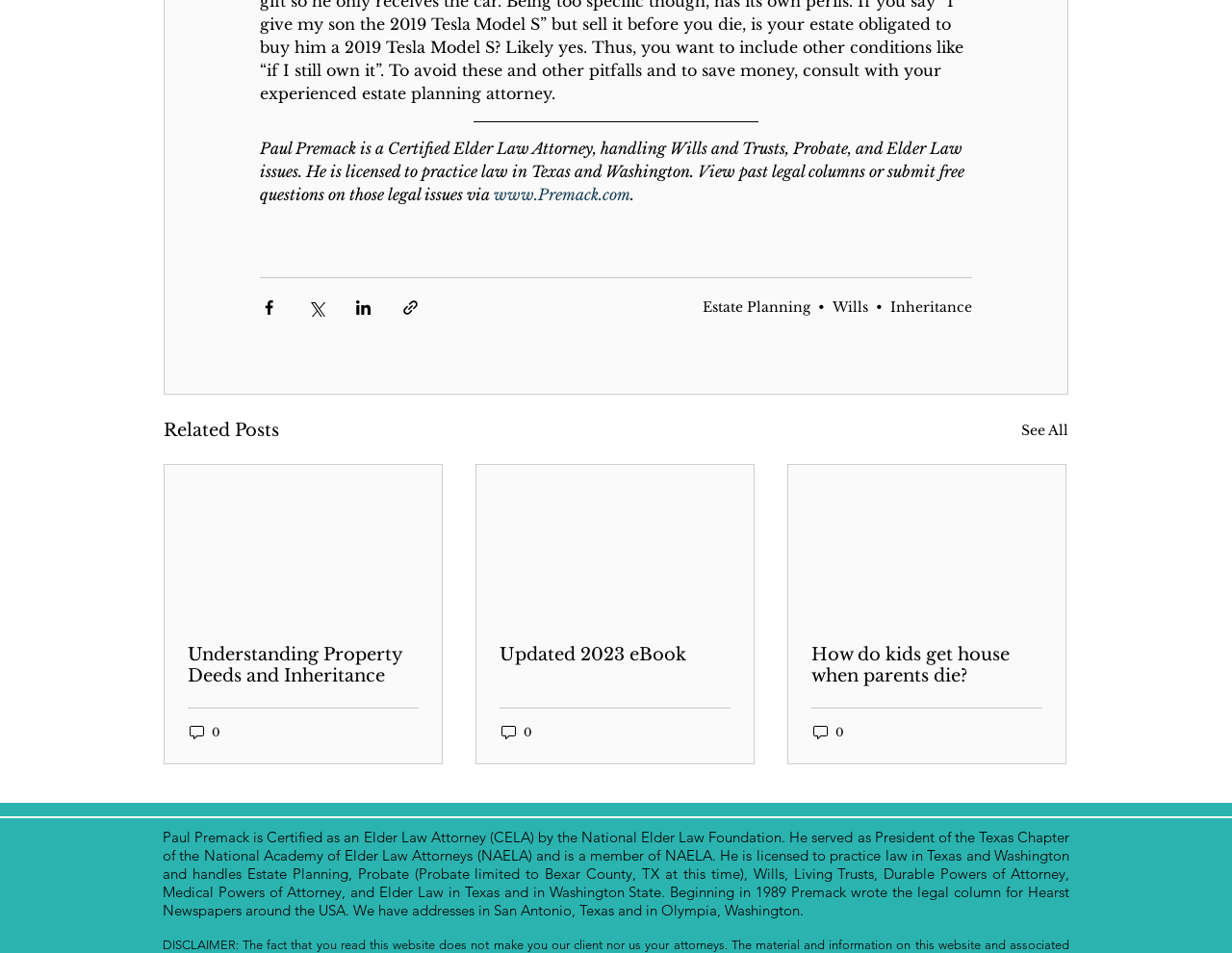Please find the bounding box for the UI component described as follows: "www.Premack.com".

[0.401, 0.194, 0.512, 0.214]